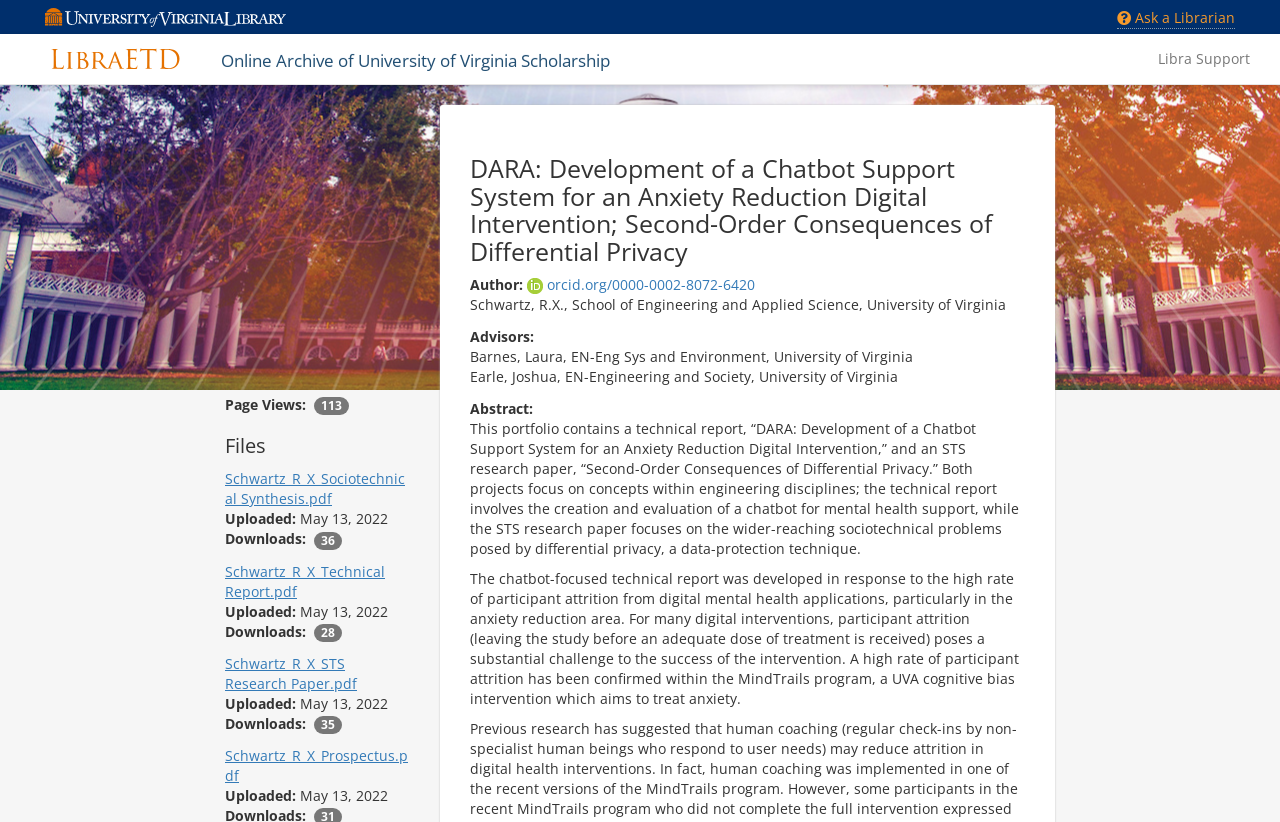What is the name of the university library?
Look at the image and respond to the question as thoroughly as possible.

I found the university library's name by looking at the top section of the webpage and finding the text 'University of Virginia Library'.